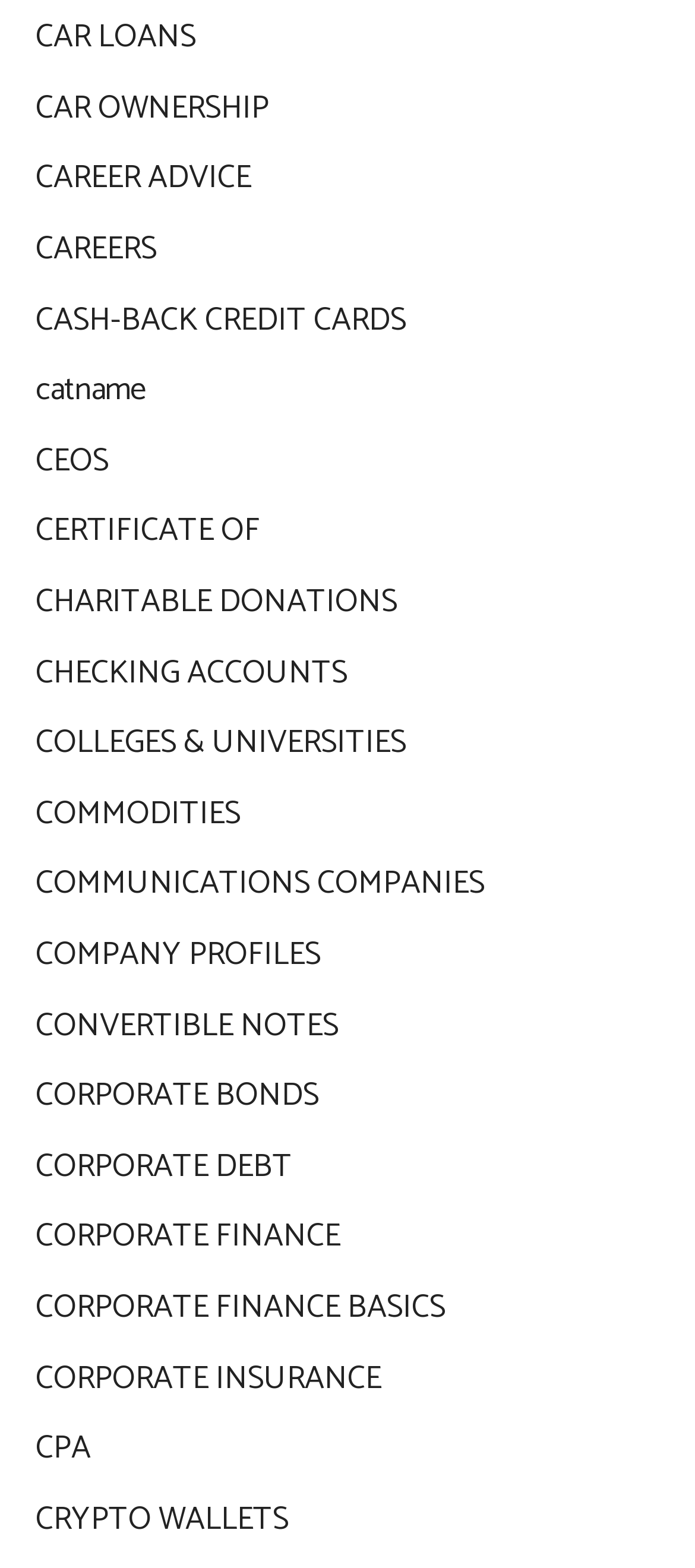Respond to the following question with a brief word or phrase:
How many links are there on this webpage?

28